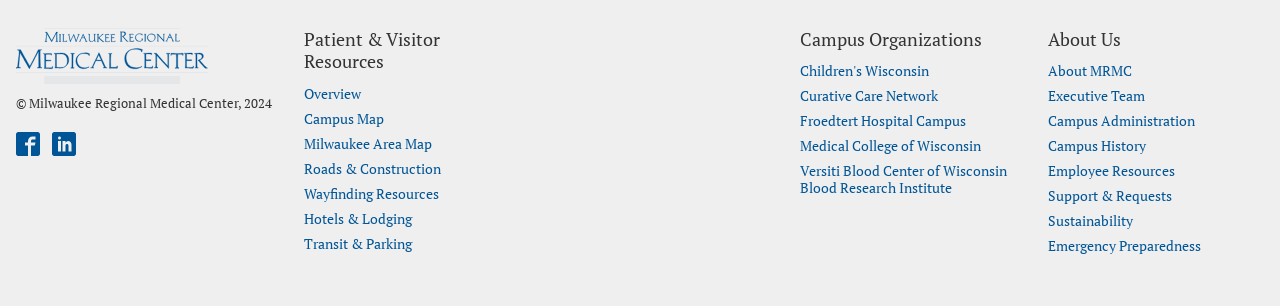What is the purpose of the 'Wayfinding Resources' link?
Answer the question with as much detail as possible.

The purpose of the 'Wayfinding Resources' link can be inferred as helping with navigation, as it is located in the 'Patient & Visitor Resources' section and is likely to provide resources for finding one's way around the campus.